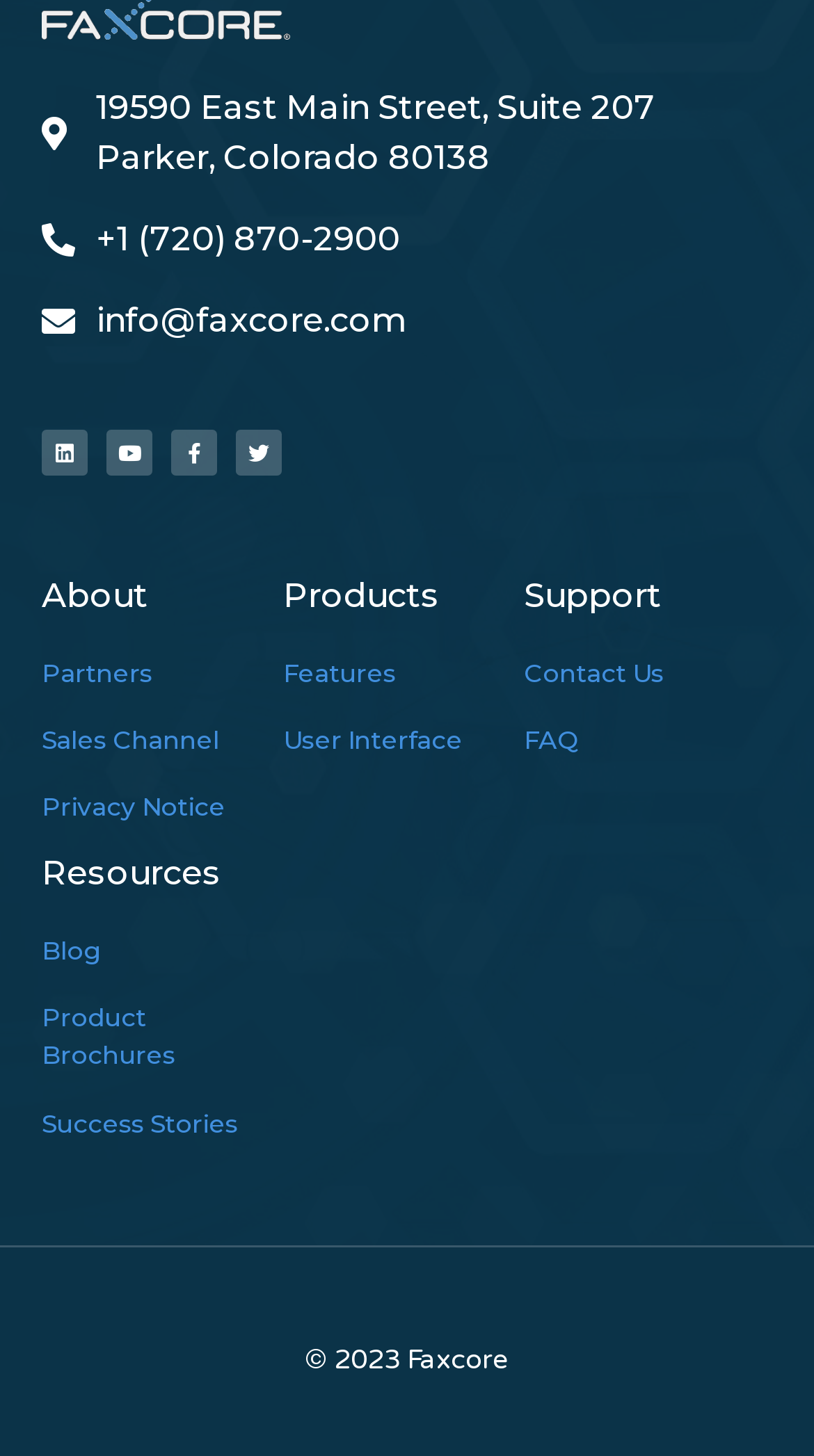Identify the bounding box coordinates of the section to be clicked to complete the task described by the following instruction: "Learn about Faxcore's partners". The coordinates should be four float numbers between 0 and 1, formatted as [left, top, right, bottom].

[0.051, 0.451, 0.187, 0.472]